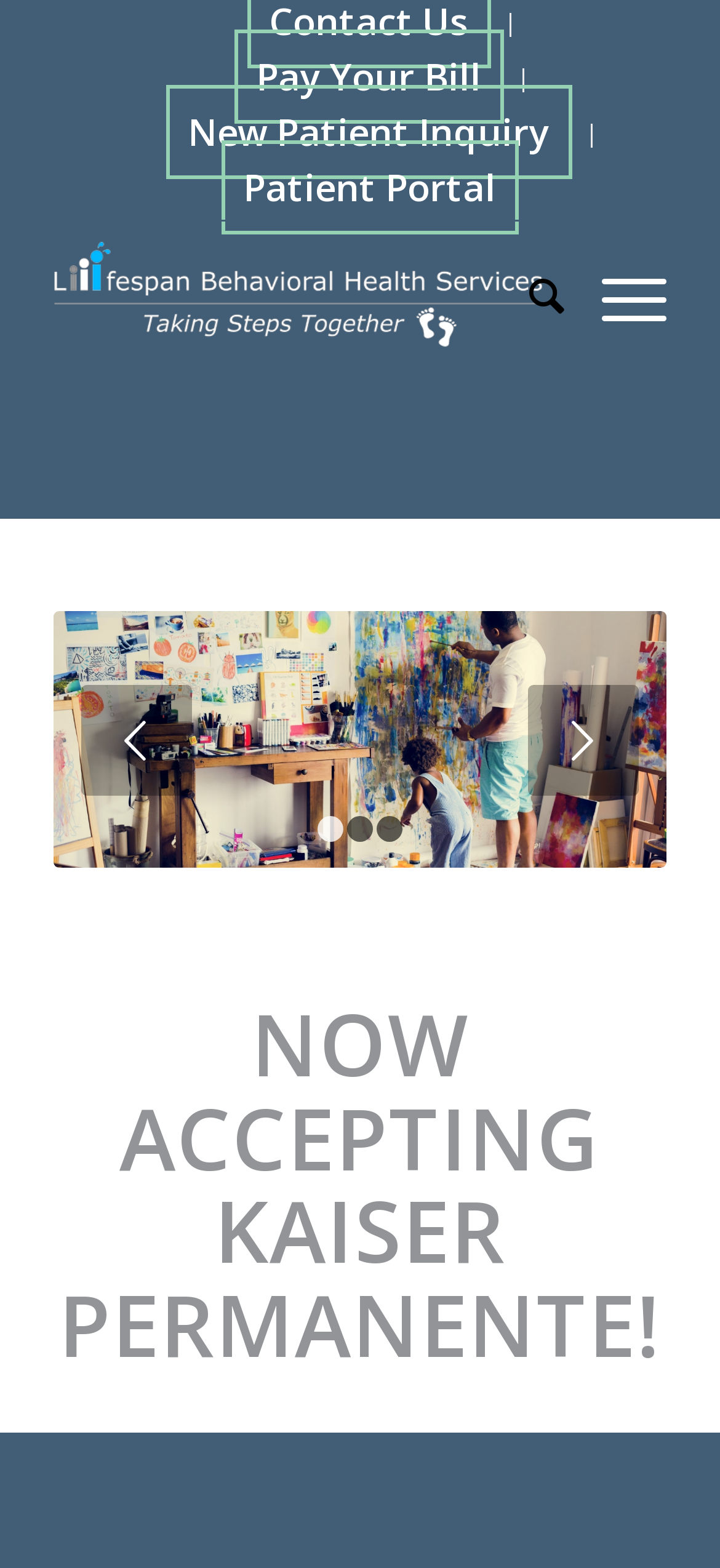Indicate the bounding box coordinates of the element that needs to be clicked to satisfy the following instruction: "View Patient Portal". The coordinates should be four float numbers between 0 and 1, i.e., [left, top, right, bottom].

[0.306, 0.089, 0.719, 0.15]